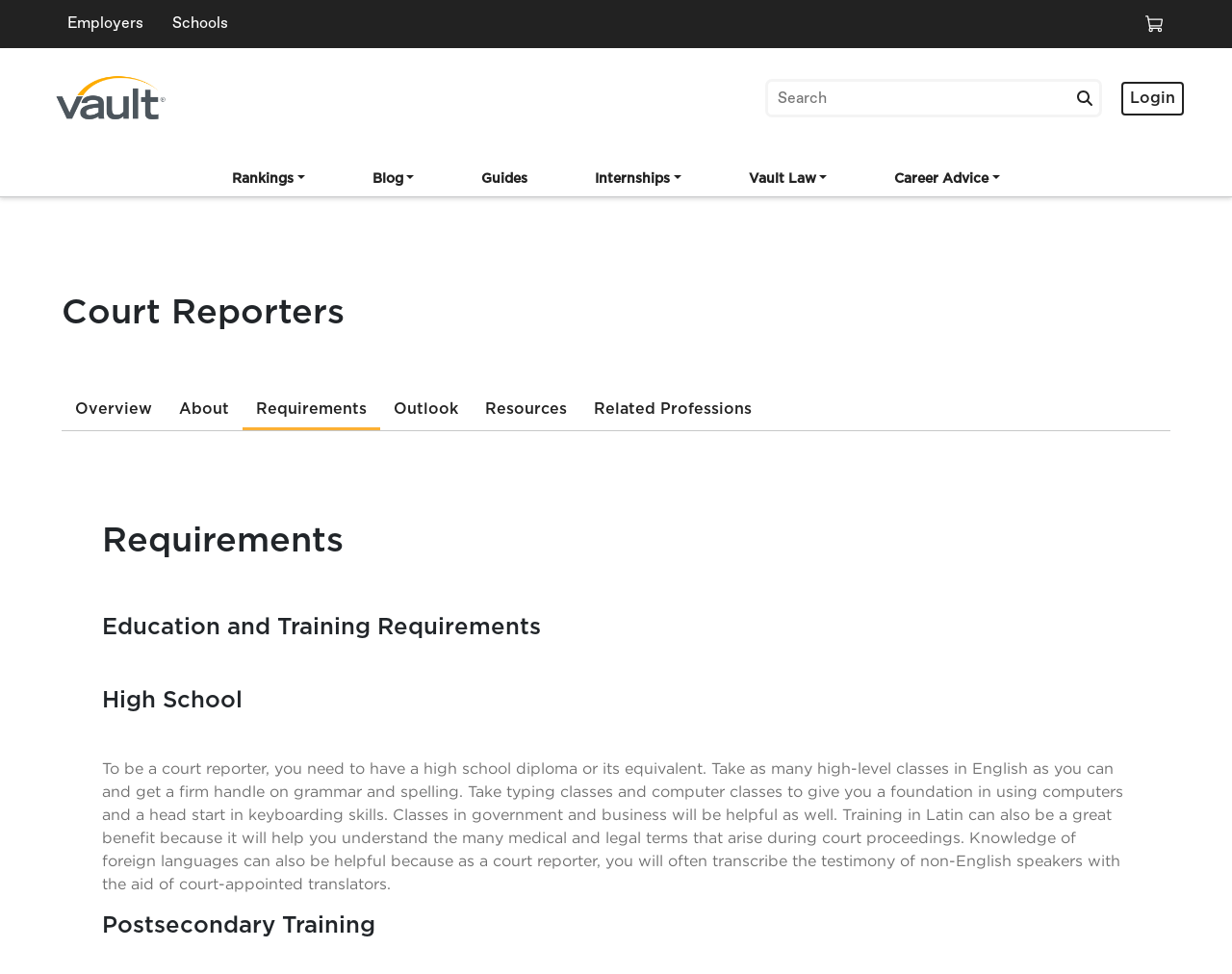Locate the bounding box coordinates of the element to click to perform the following action: 'Select the Rankings tab'. The coordinates should be given as four float values between 0 and 1, in the form of [left, top, right, bottom].

[0.177, 0.17, 0.258, 0.203]